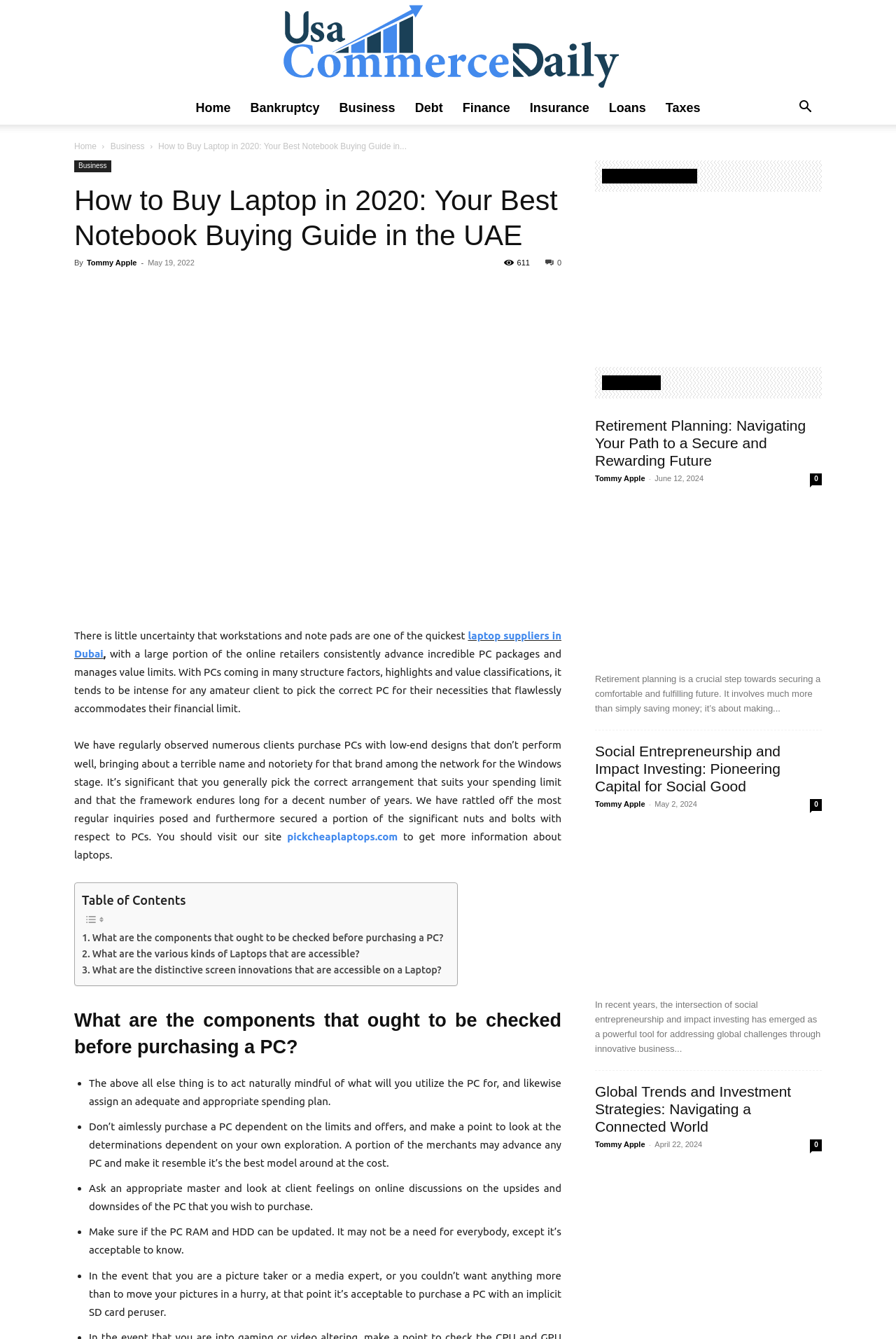Based on the image, give a detailed response to the question: What is the author's name?

The author's name can be found by looking at the 'By' section, which mentions 'Tommy Apple' as the author of the article.